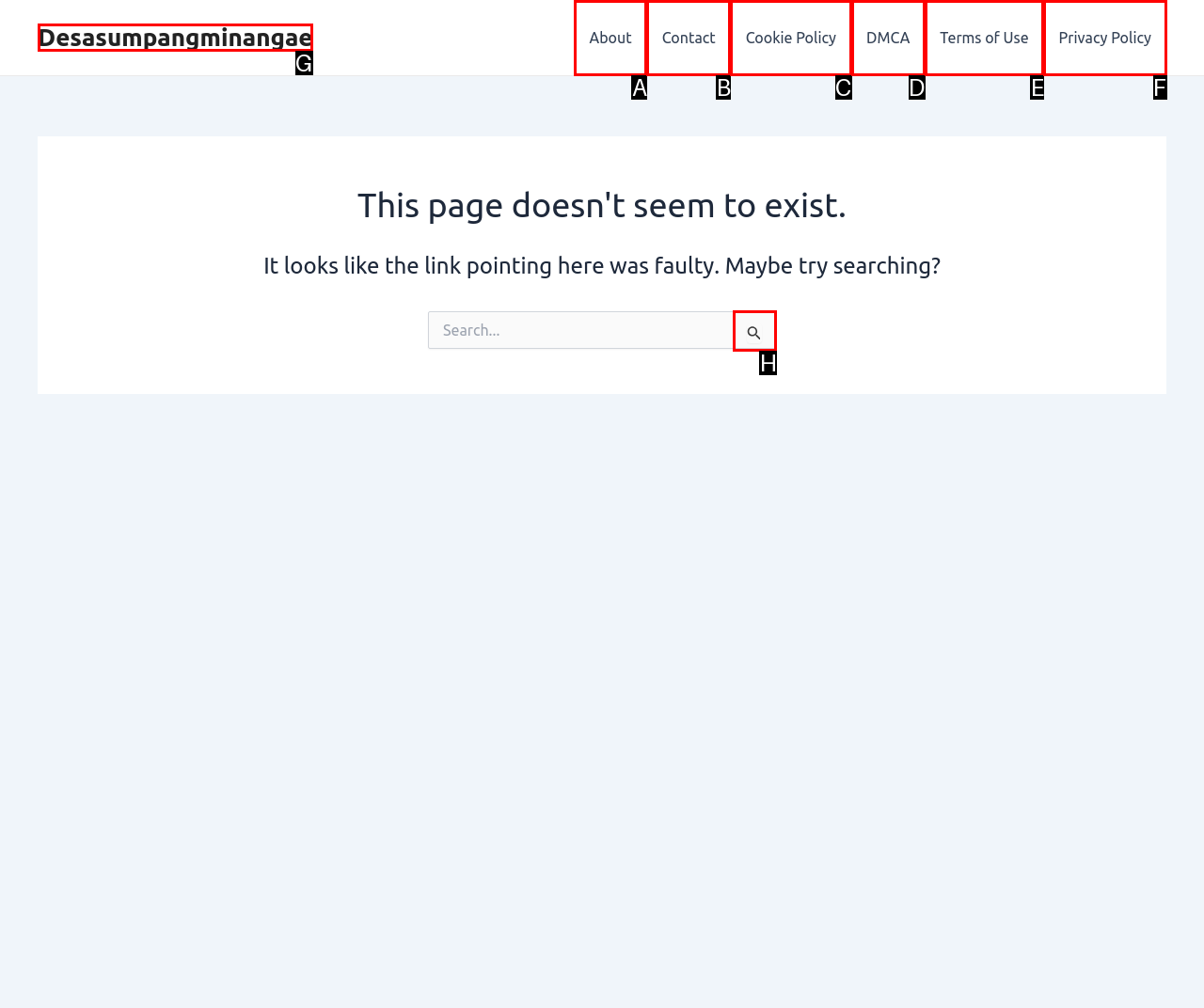Which UI element should you click on to achieve the following task: Click the Search button? Provide the letter of the correct option.

H